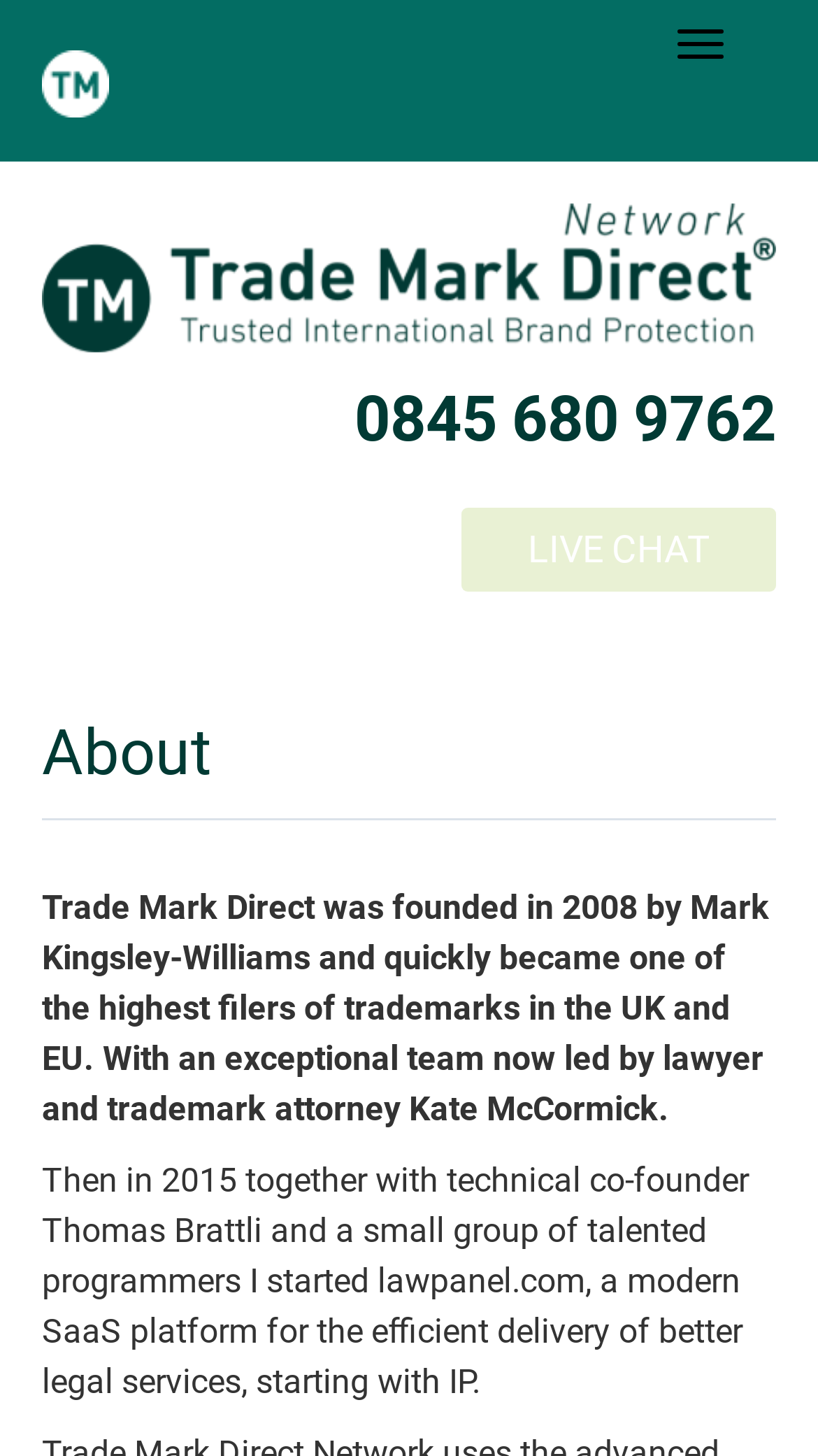Give a short answer using one word or phrase for the question:
What is the name of the platform started by Mark Kingsley-Williams and Thomas Brattli?

lawpanel.com